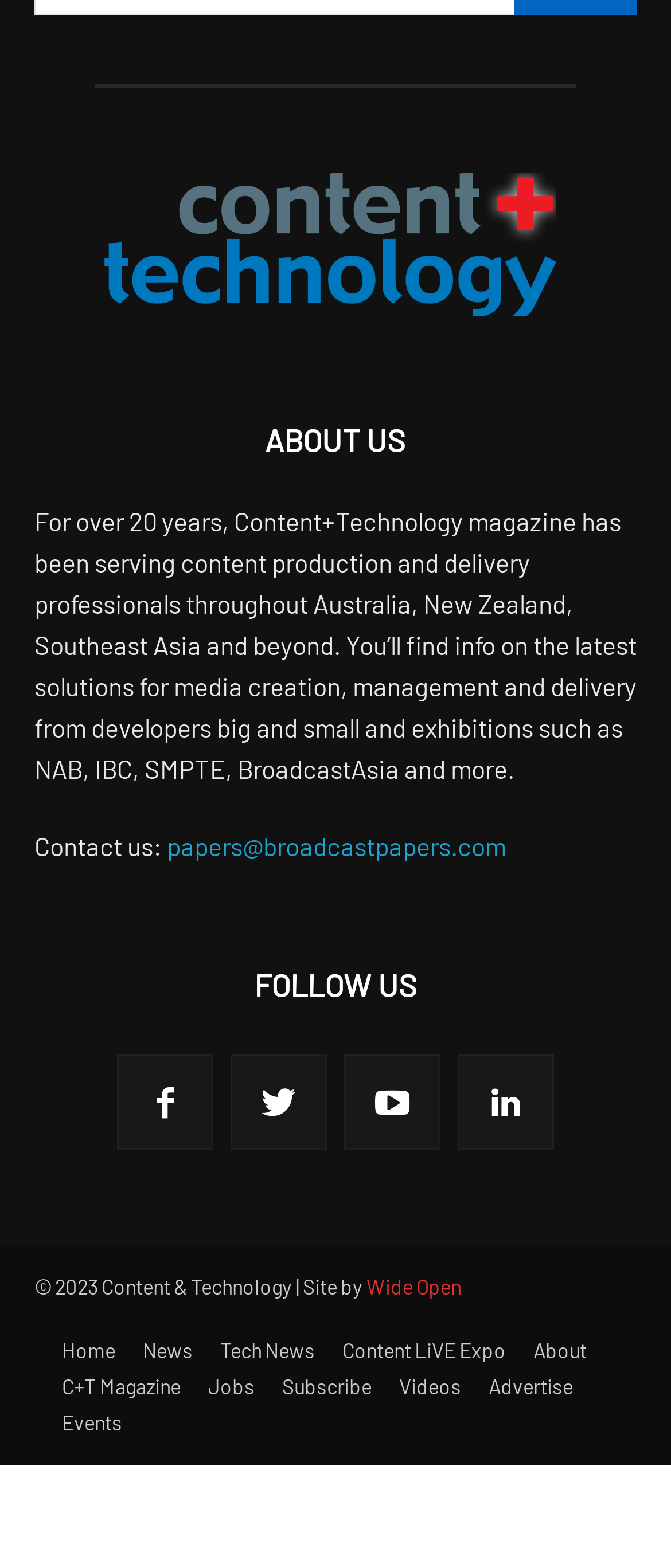Please reply to the following question using a single word or phrase: 
How many navigation links are available?

10